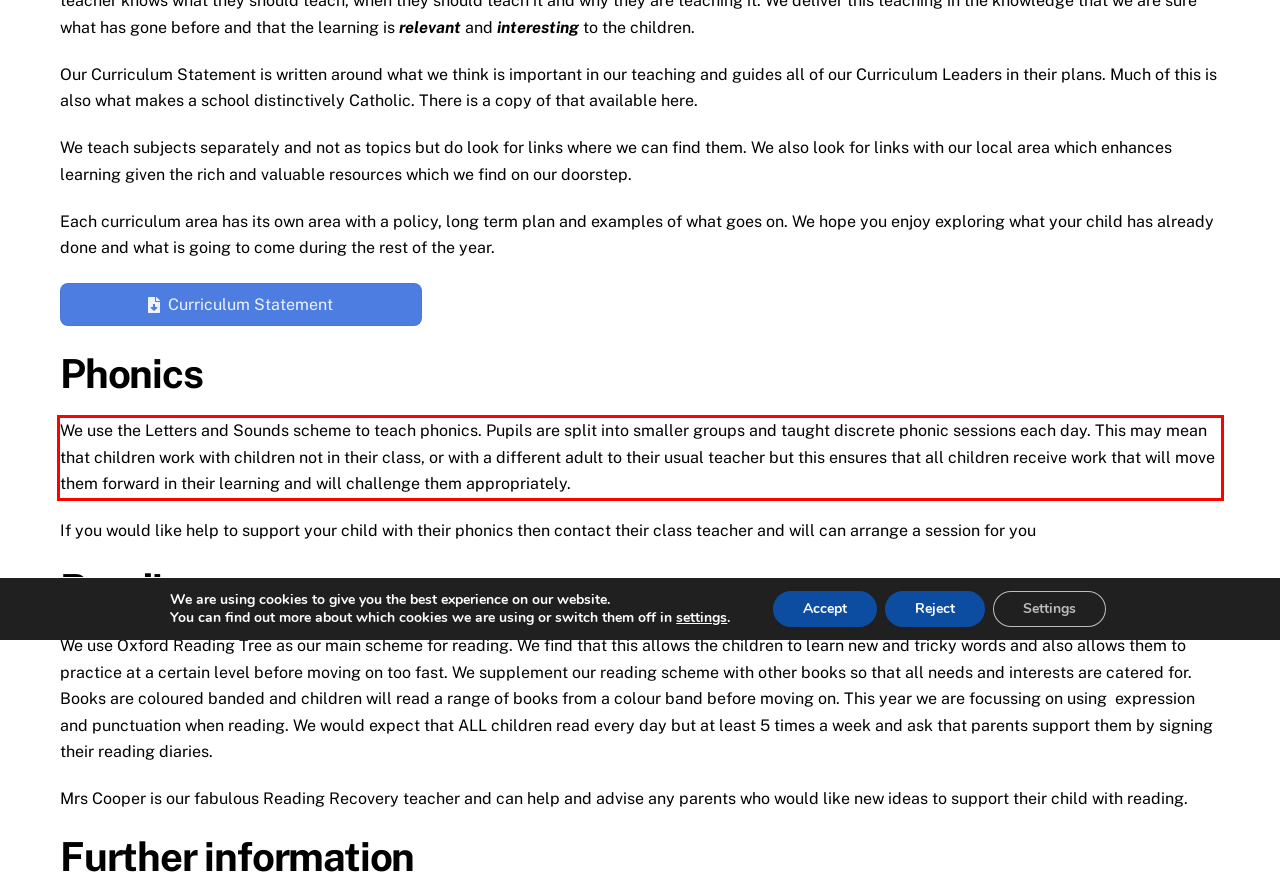You are given a screenshot of a webpage with a UI element highlighted by a red bounding box. Please perform OCR on the text content within this red bounding box.

We use the Letters and Sounds scheme to teach phonics. Pupils are split into smaller groups and taught discrete phonic sessions each day. This may mean that children work with children not in their class, or with a different adult to their usual teacher but this ensures that all children receive work that will move them forward in their learning and will challenge them appropriately.